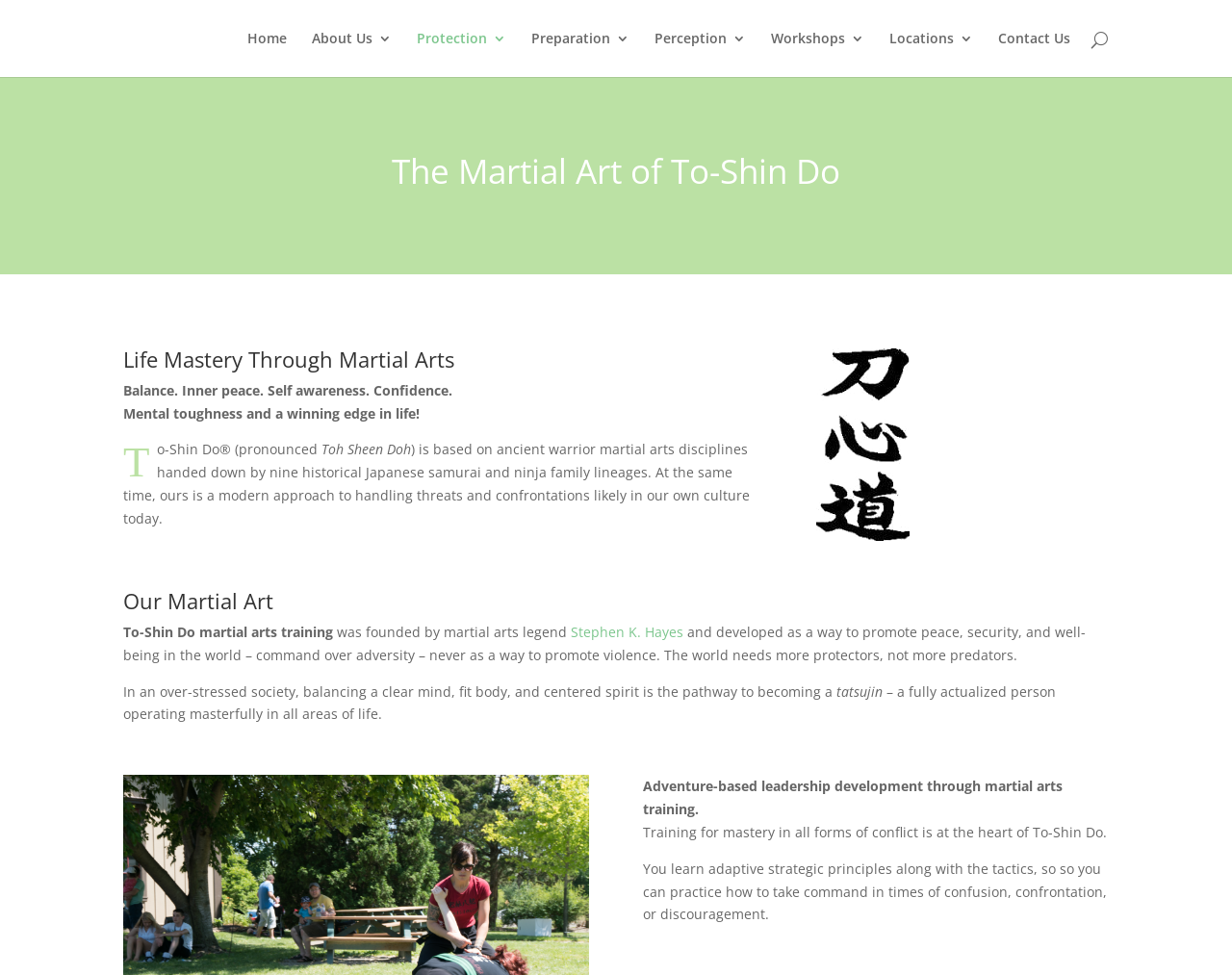Who founded To-Shin Do martial arts training?
Look at the screenshot and respond with one word or a short phrase.

Stephen K. Hayes